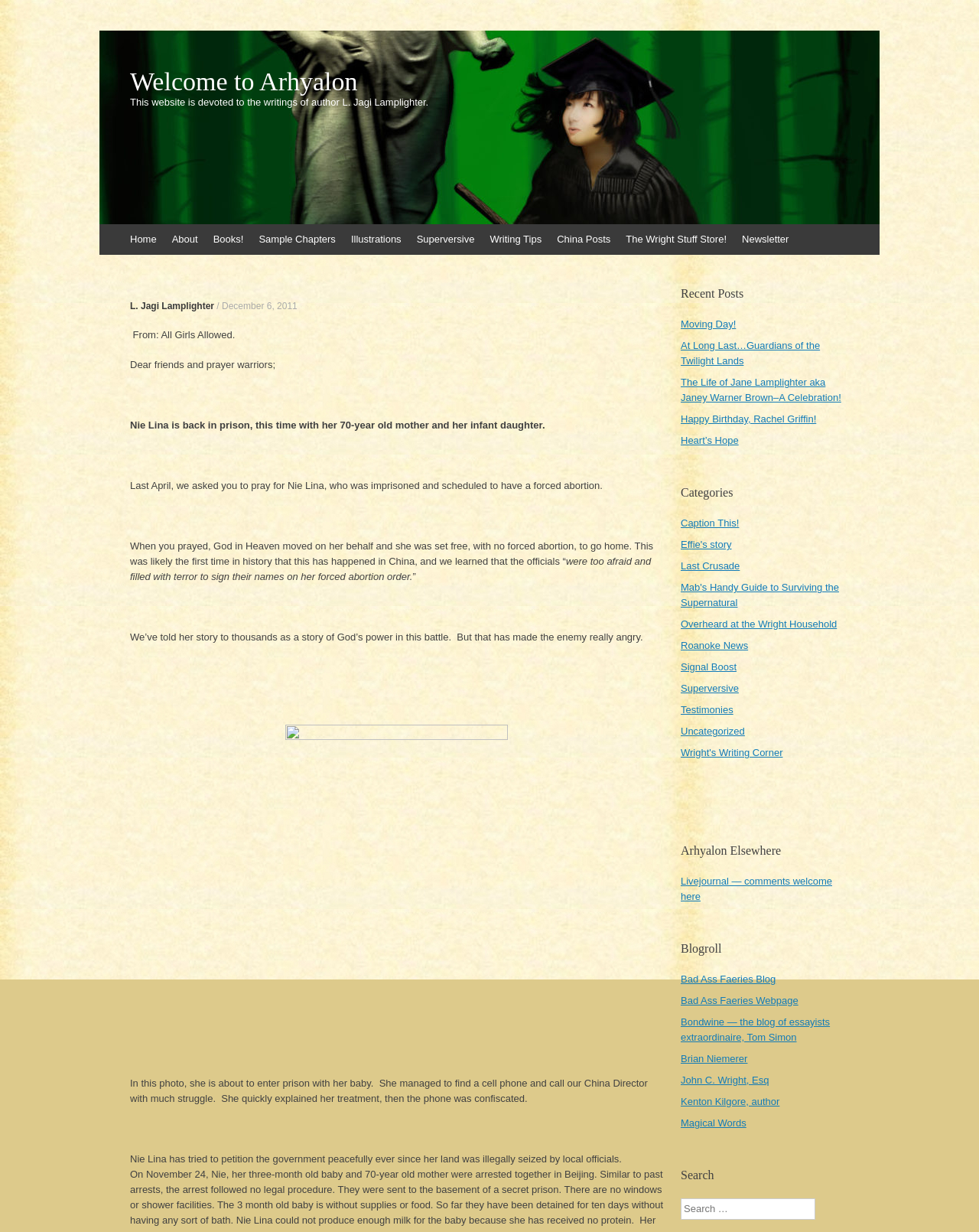Indicate the bounding box coordinates of the element that needs to be clicked to satisfy the following instruction: "Read the 'Recent Posts' section". The coordinates should be four float numbers between 0 and 1, i.e., [left, top, right, bottom].

[0.695, 0.232, 0.867, 0.245]